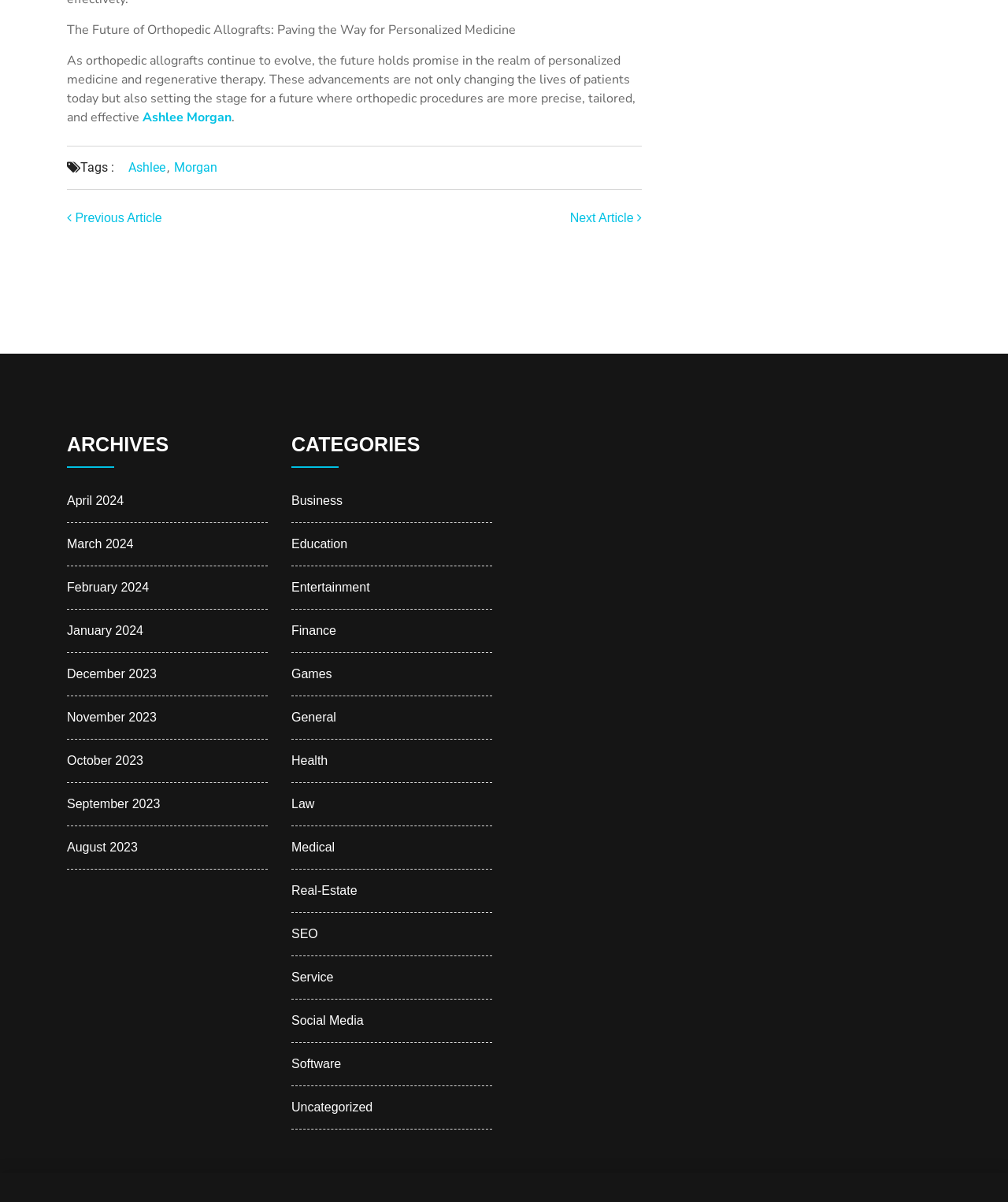Respond to the question below with a single word or phrase: What are the archives available on the webpage?

April 2024, March 2024, etc.